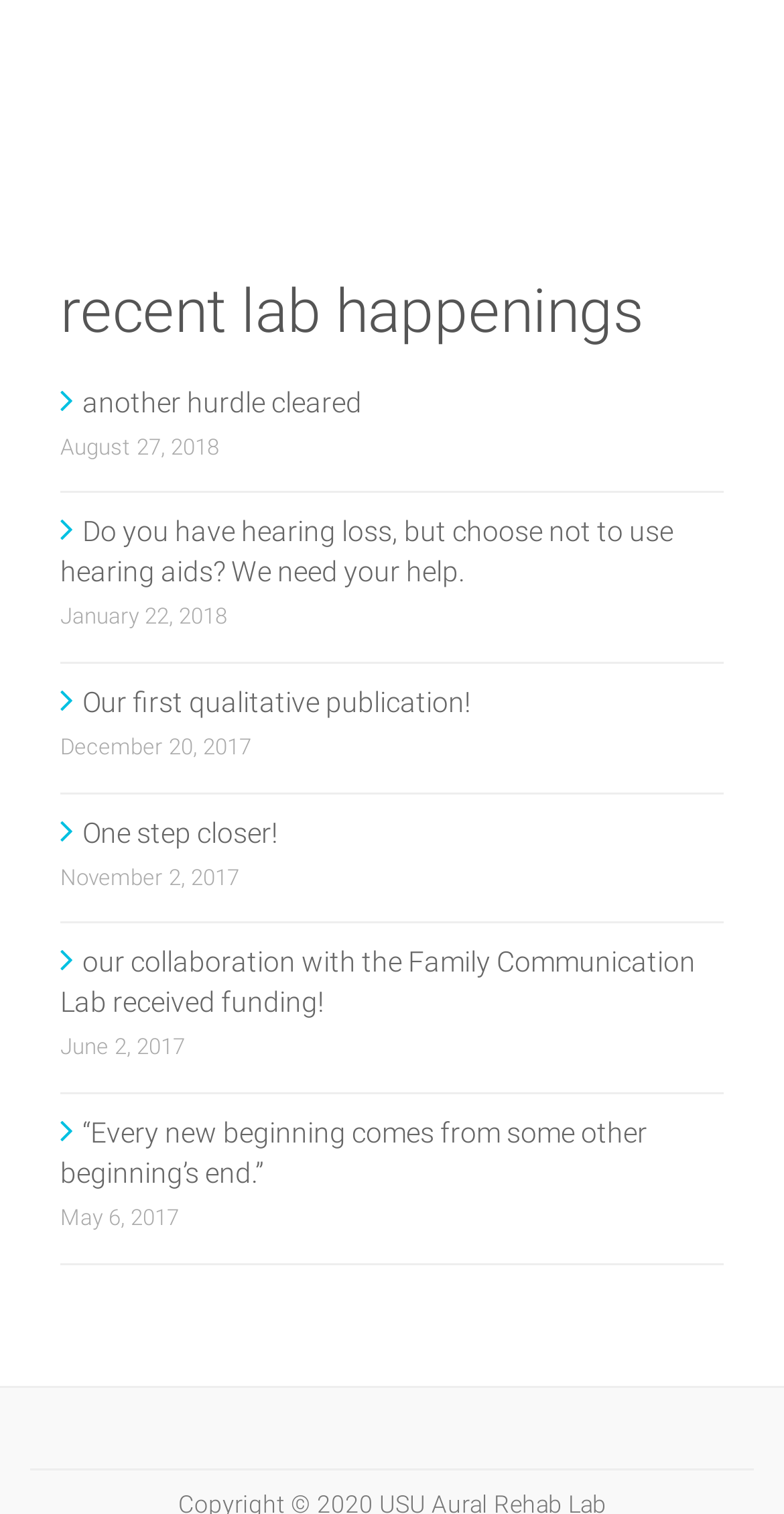Please provide a detailed answer to the question below based on the screenshot: 
What is the theme of the webpage?

I analyzed the heading element 'recent lab happenings' and the content of the links, which suggests that the webpage is about sharing updates and news related to a lab or research group.